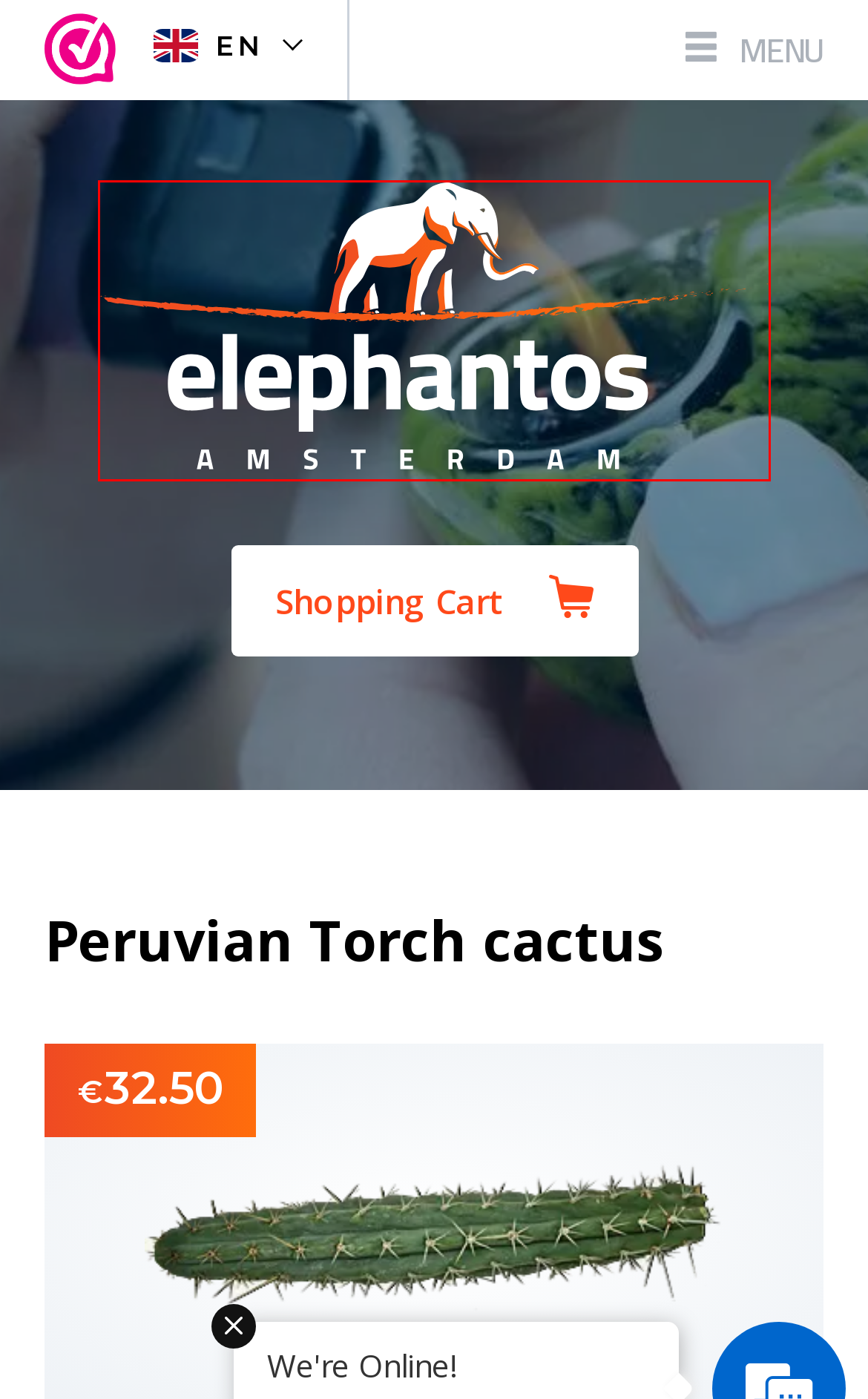After examining the screenshot of a webpage with a red bounding box, choose the most accurate webpage description that corresponds to the new page after clicking the element inside the red box. Here are the candidates:
A. Elephantos Blog
B. Payment Info | Elephantos
C. Warranty & Complaints
D. Online Head Shop - Elephantos Amsterdam since 2002
E. Elephantos
F. Return policy | Elephantos.com
G. Elephantos.com ★ Online Smart Shop, Head Shop & Seed Shop
H. Privacy Policy | Elephantos.com

G